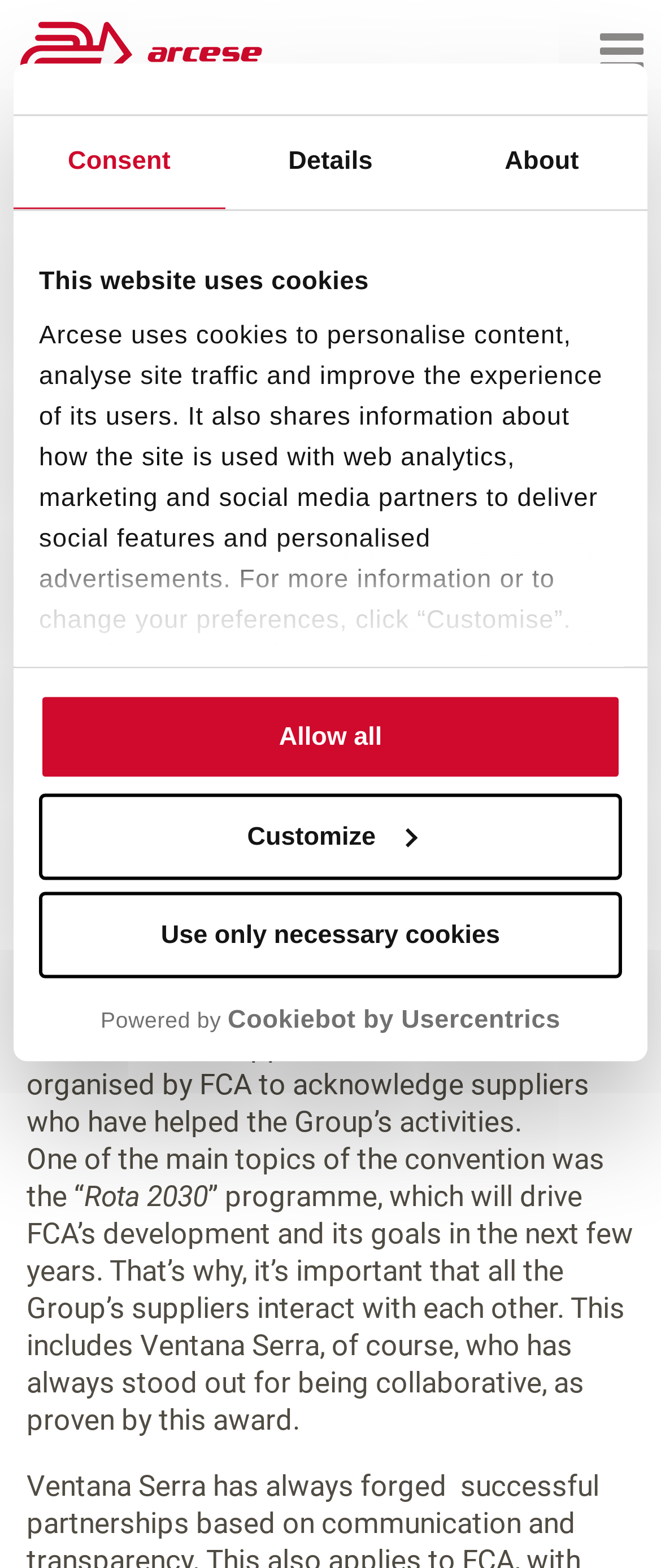Answer the question briefly using a single word or phrase: 
What is the name of the programme mentioned in the article?

Rota 2030